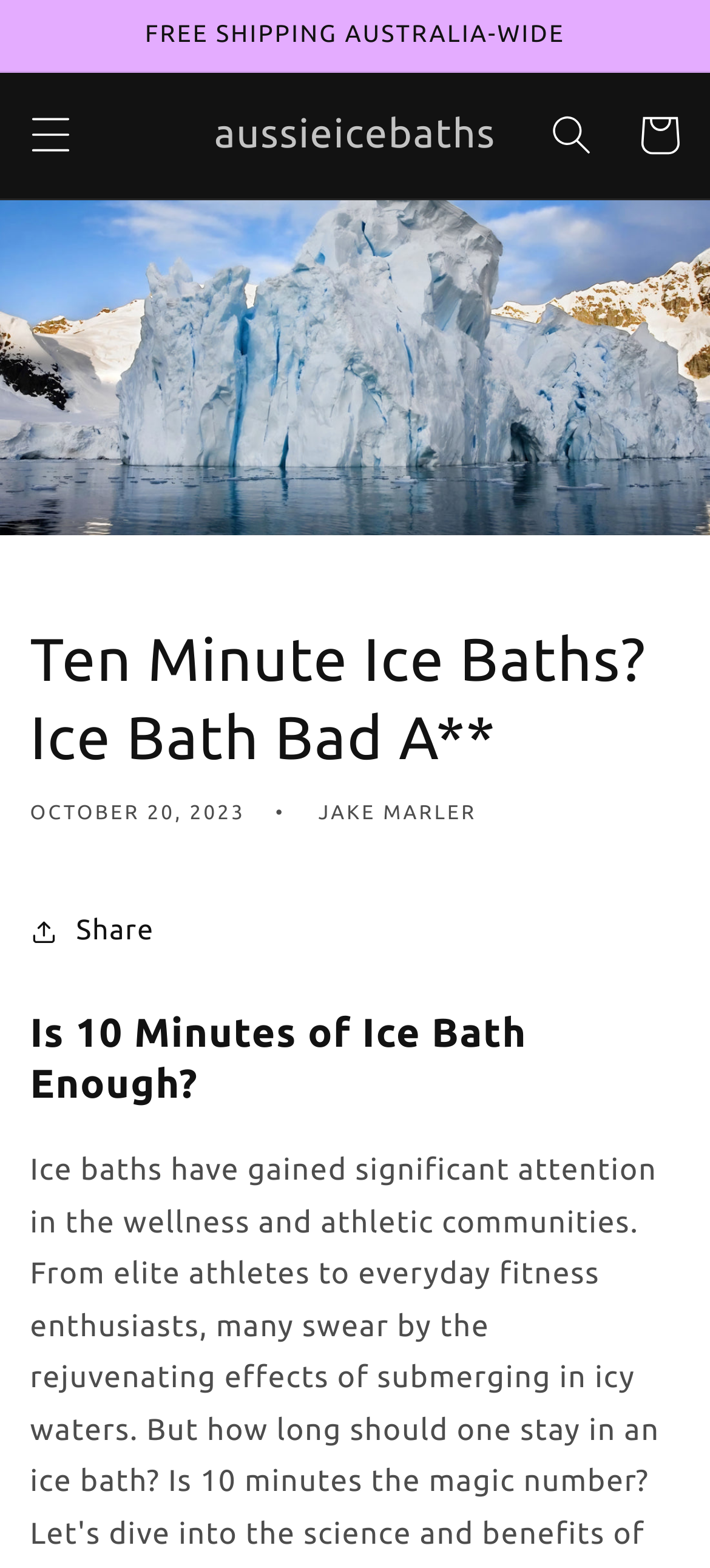What is the function of the button in the top-right corner?
Using the visual information from the image, give a one-word or short-phrase answer.

Search